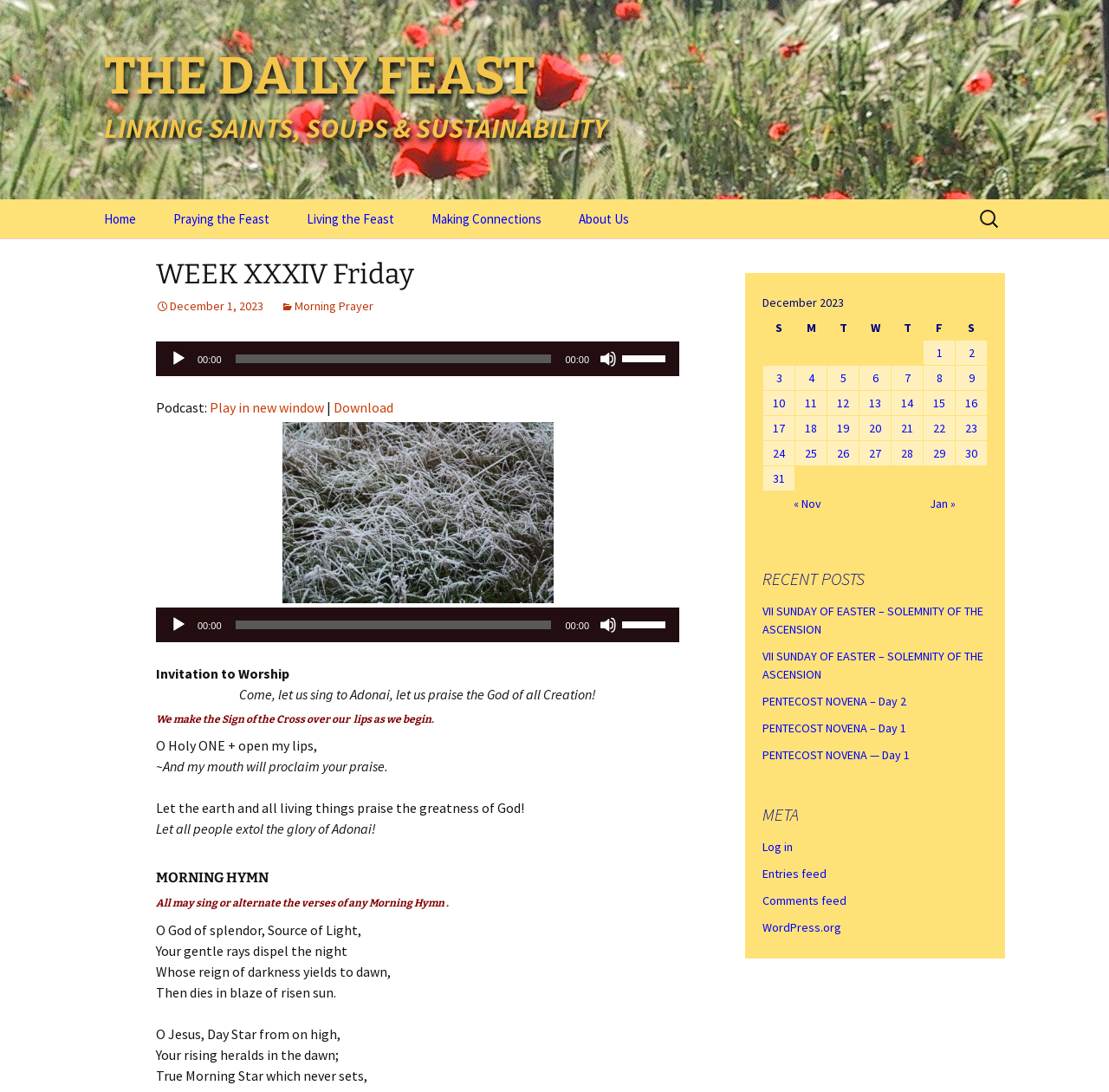Write a detailed summary of the webpage, including text, images, and layout.

This webpage is titled "WEEK XXXIV Friday | THE DAILY FEAST" and has a prominent link to "THE DAILY FEAST LINKING SAINTS, SOUPS & SUSTAINABILITY" at the top. Below this, there is a navigation menu with links to "Home", "Praying the Feast", "Living the Feast", "Making Connections", and "About Us". To the right of the navigation menu, there is a search bar with a label "Search for:".

The main content of the page is divided into two sections. The first section has a heading "WEEK XXXIV Friday" and contains an audio player with controls to play, pause, and mute, as well as a time slider and volume slider. Below the audio player, there are links to "Play in new window" and "Download". There is also an image with the alt text "IMG_2512".

The second section of the main content has a heading "Invitation to Worship" and contains a series of static texts, including a prayer and a hymn. The prayer is titled "O Holy ONE + open my lips" and is followed by a series of verses. The hymn is titled "MORNING HYMN" and has multiple verses.

To the right of the main content, there is a table with a caption "December 2023" that displays a calendar for the month of December. Each row in the table represents a day of the month, and each column represents a day of the week (Sunday to Saturday). The table cells contain links to posts published on each day.

Overall, the webpage appears to be a daily devotional or prayer guide, with audio and text content, as well as a calendar of posts for the month of December.